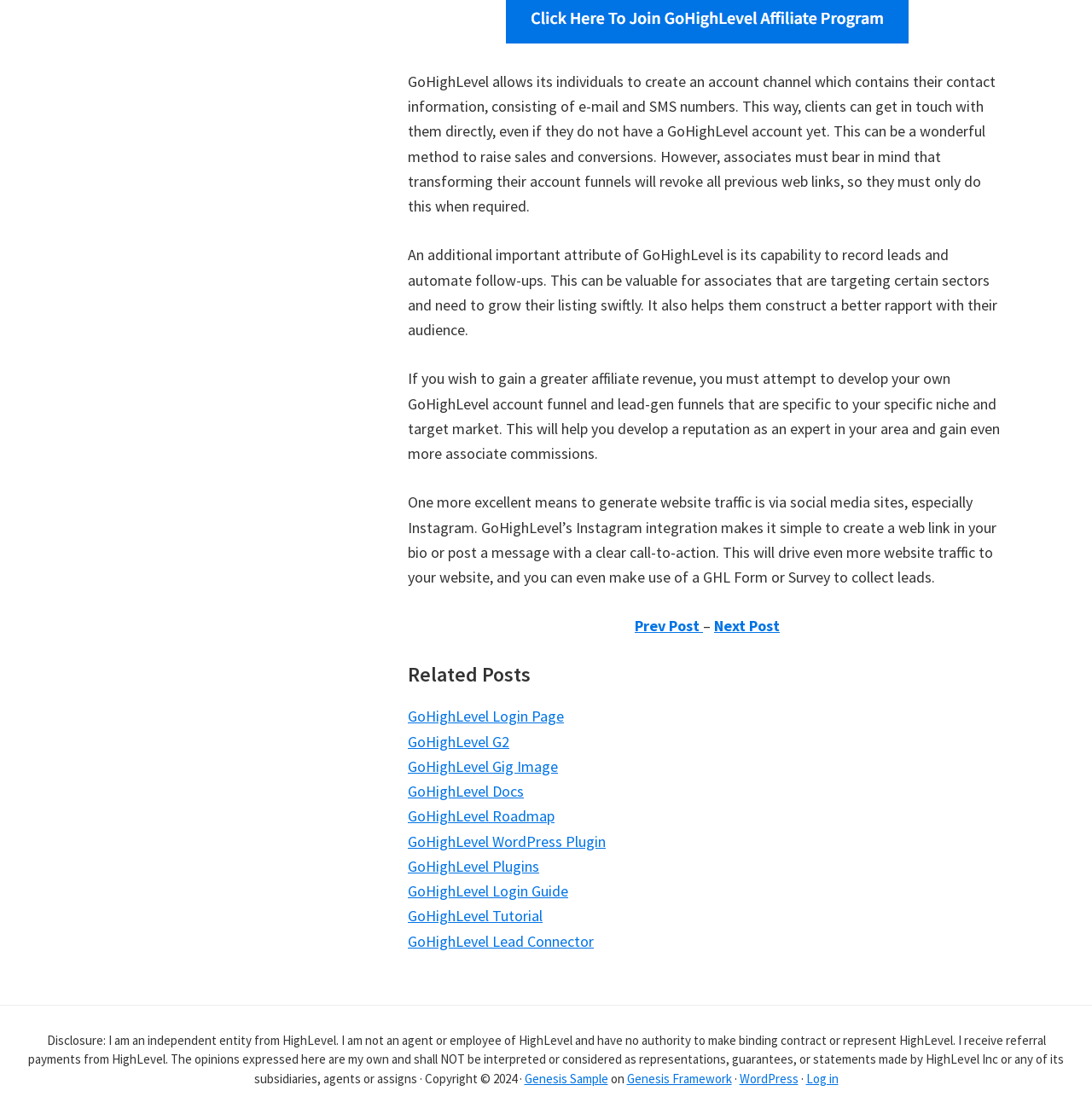Please determine the bounding box coordinates of the element to click on in order to accomplish the following task: "Visit 'GoHighLevel Login Page'". Ensure the coordinates are four float numbers ranging from 0 to 1, i.e., [left, top, right, bottom].

[0.373, 0.634, 0.516, 0.652]